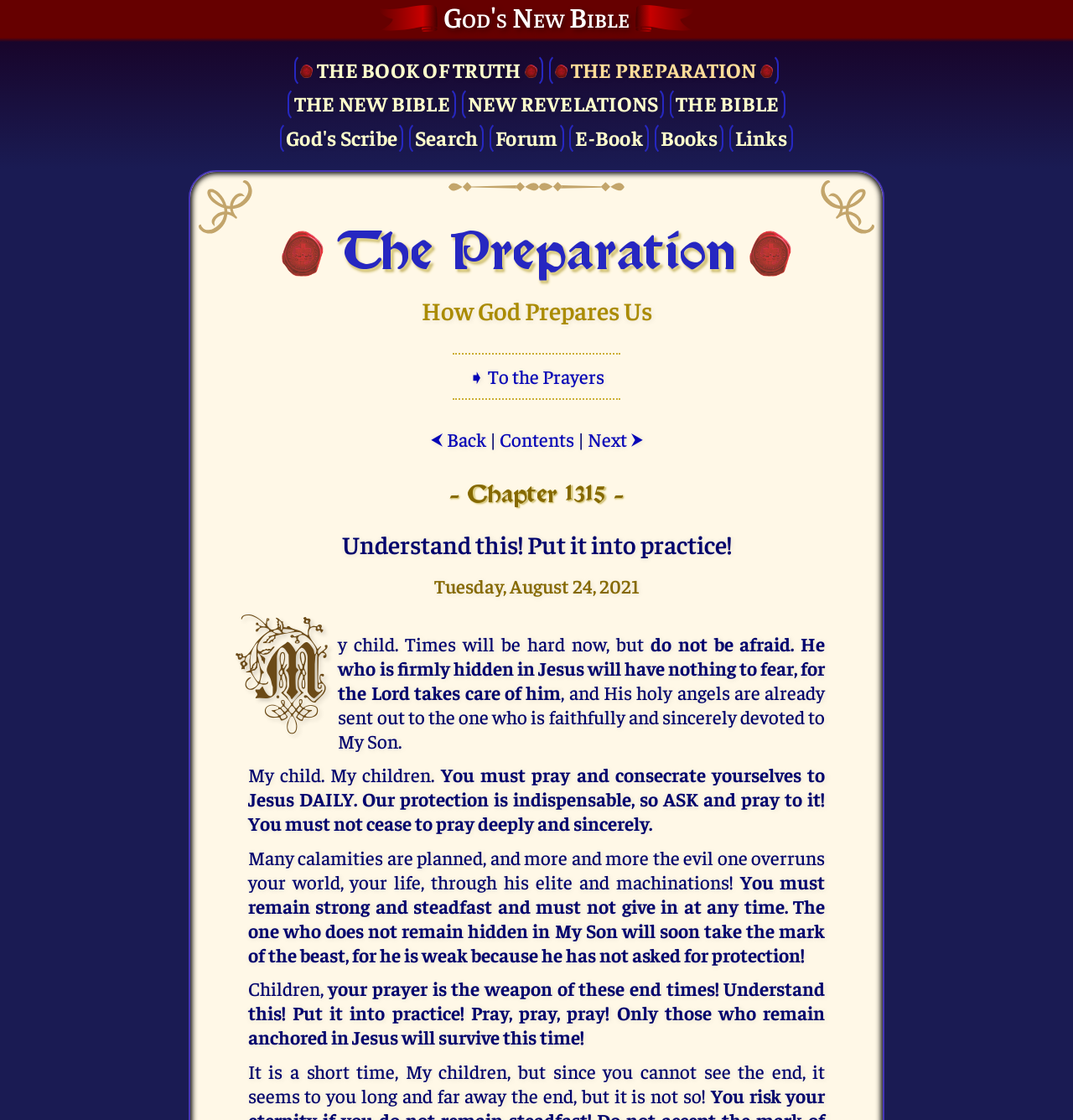Can you show the bounding box coordinates of the region to click on to complete the task described in the instruction: "Click on THE BOOK OF TRUTH"?

[0.274, 0.048, 0.506, 0.078]